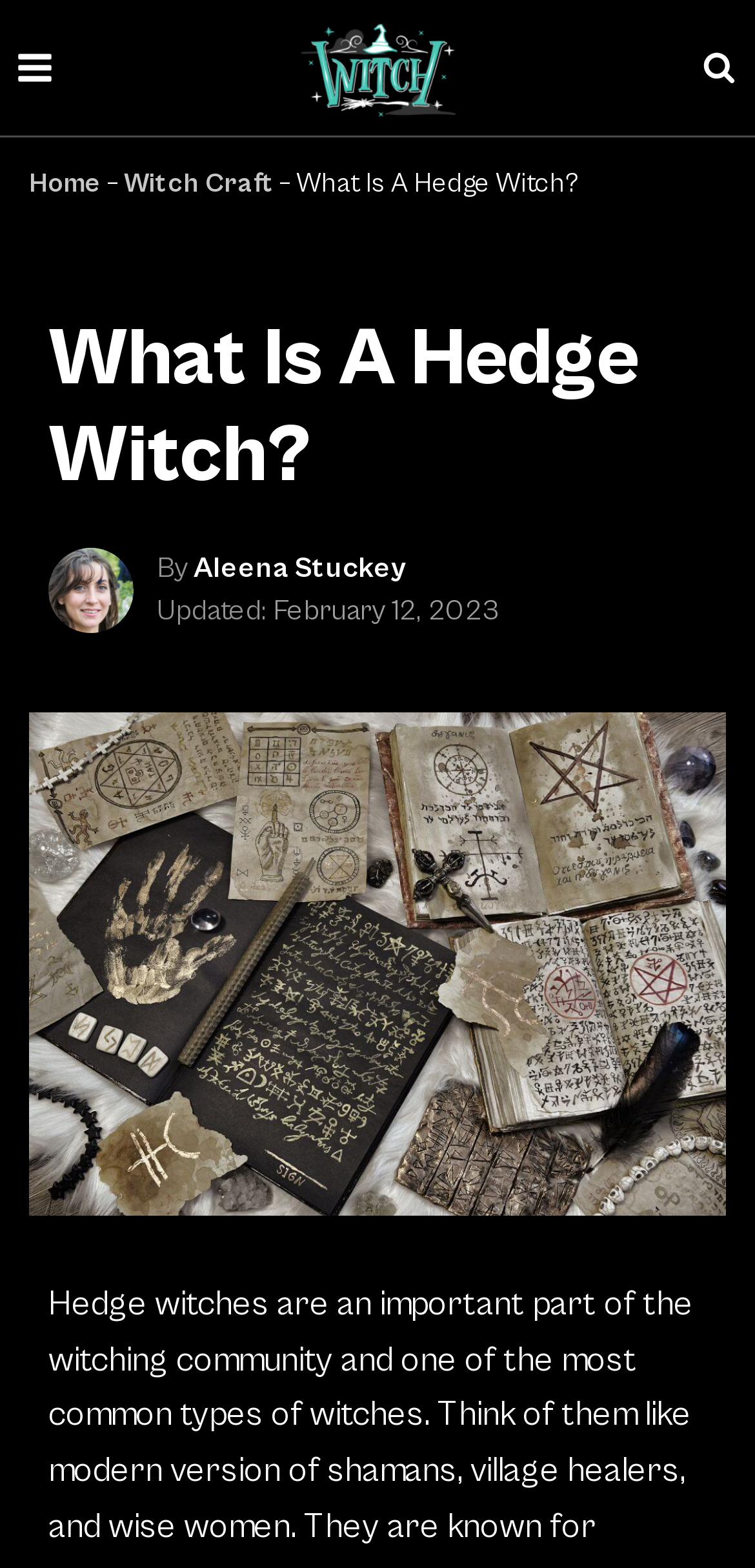Please locate and generate the primary heading on this webpage.

What Is A Hedge Witch?